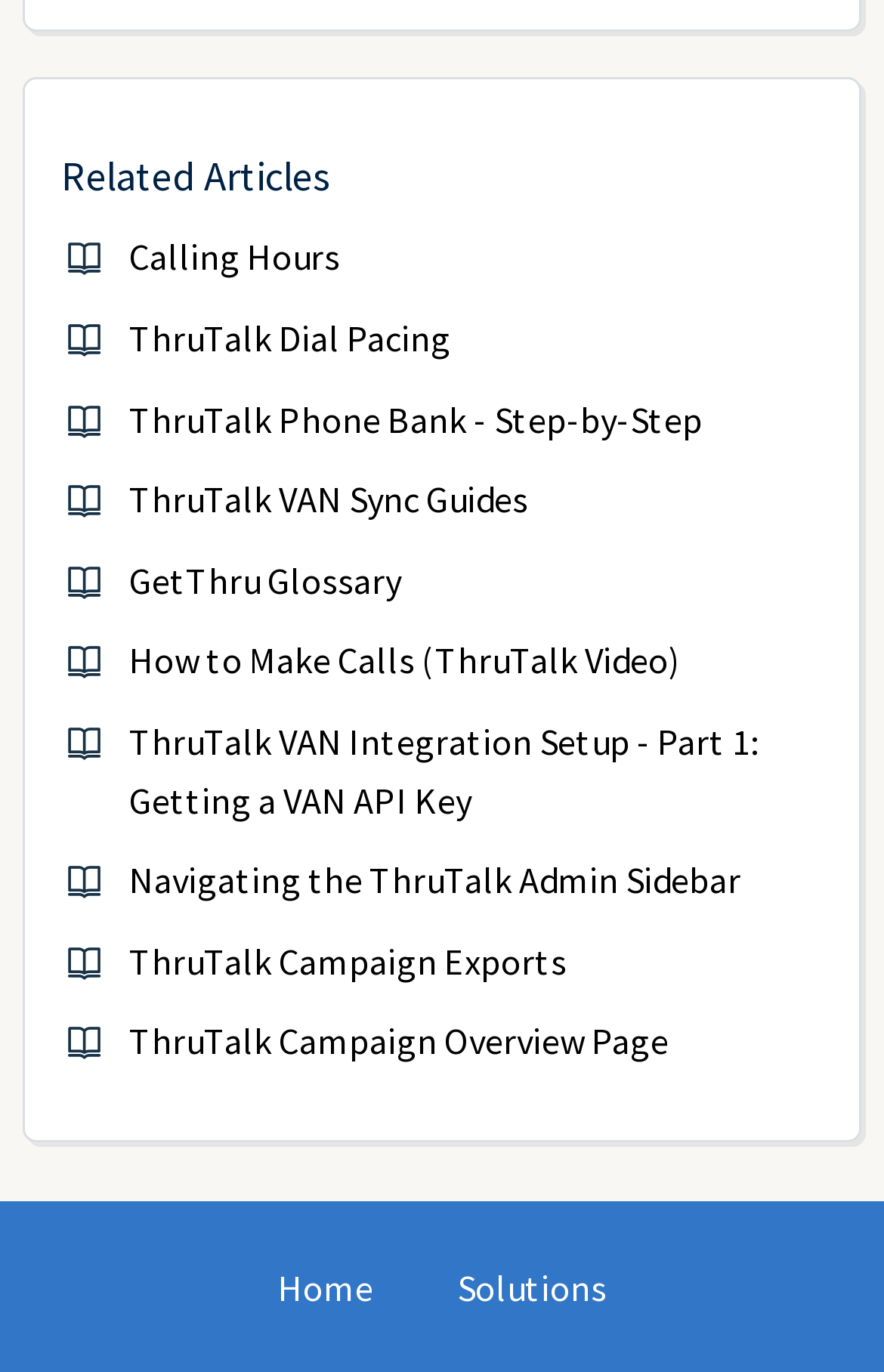Based on the visual content of the image, answer the question thoroughly: What is the topic of the webpage?

The topic of the webpage appears to be ThruTalk, a phone banking system, based on the various links and resources listed on the page. The presence of links like 'ThruTalk Dial Pacing', 'ThruTalk Phone Bank - Step-by-Step', and 'ThruTalk VAN Sync Guides' suggests that the webpage is focused on providing information and resources related to ThruTalk.